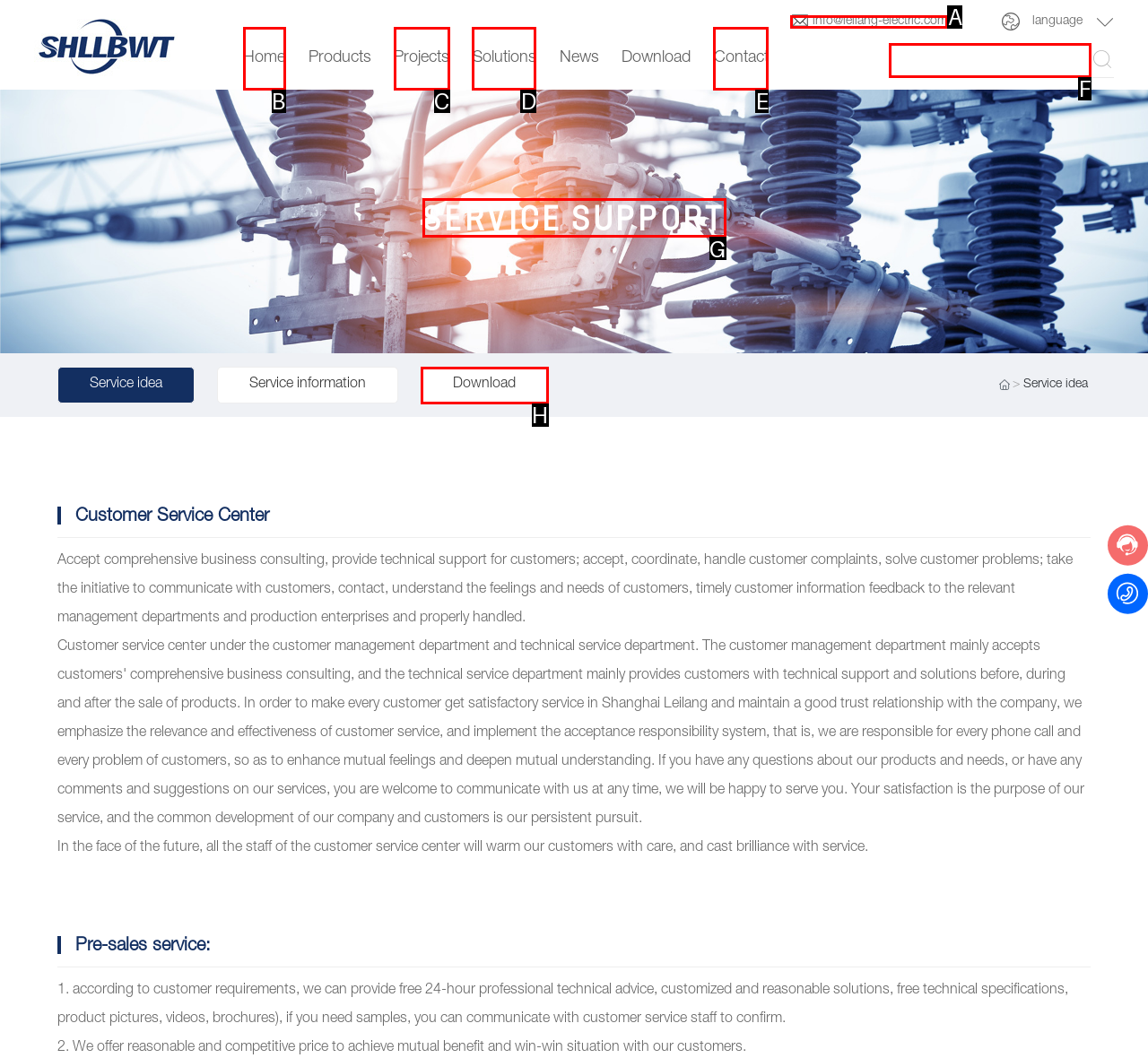Choose the option that matches the following description: parent_node: Master@imakoautomation.com
Reply with the letter of the selected option directly.

None